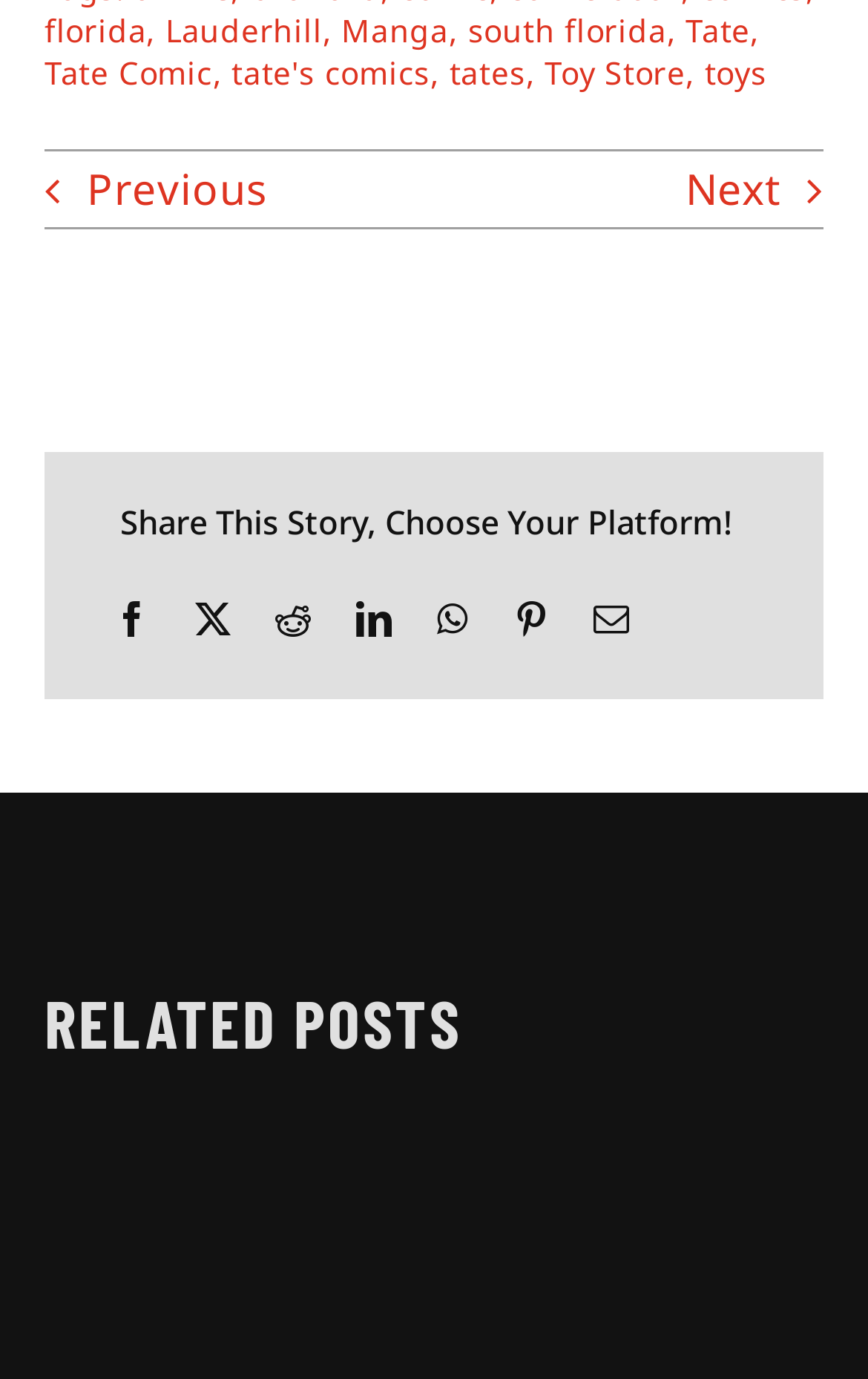Provide a short, one-word or phrase answer to the question below:
What social media platforms are available for sharing?

Facebook, Twitter, etc.